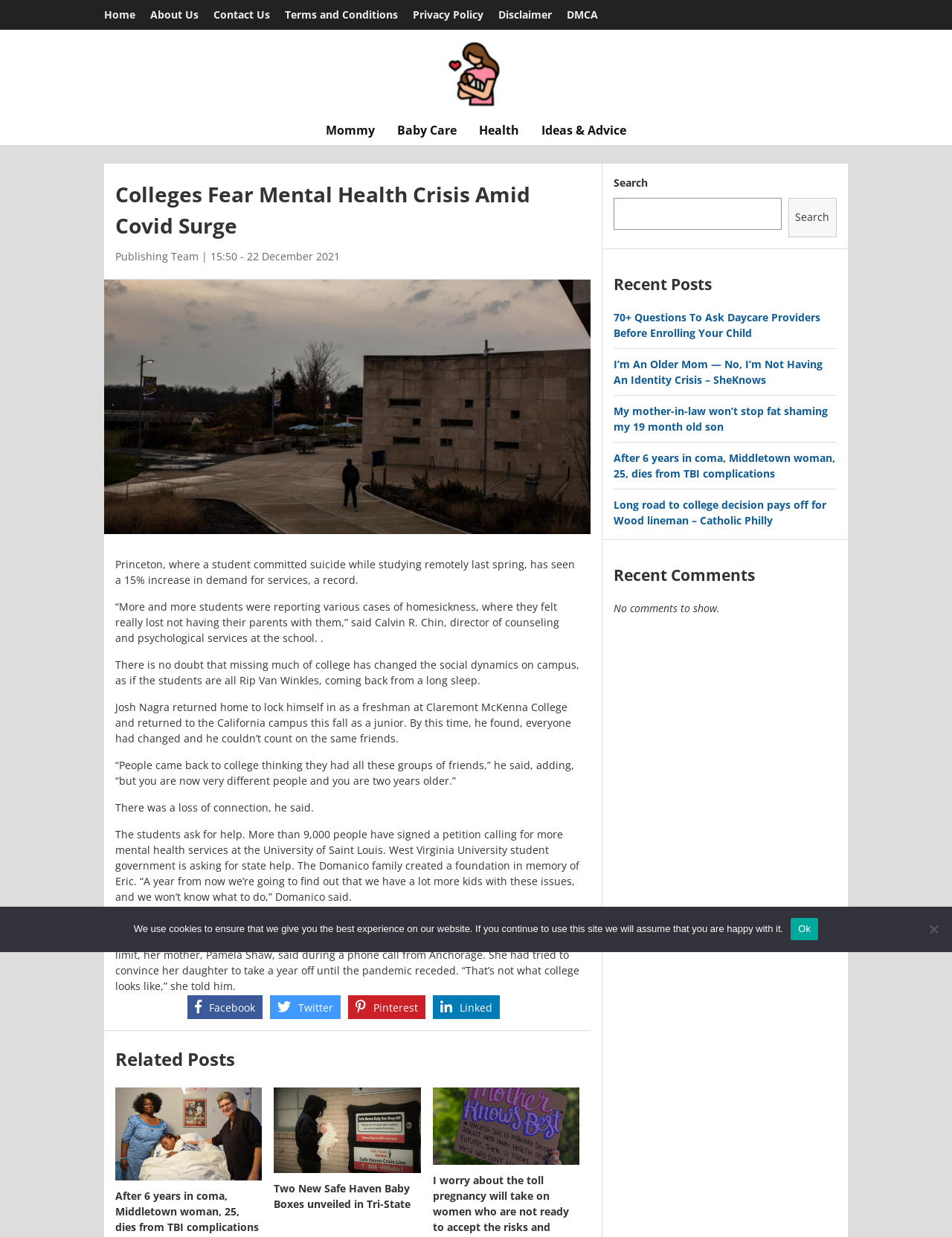Based on the image, please elaborate on the answer to the following question:
How many people have signed a petition calling for more mental health services at the University of Saint Louis?

The article mentions that more than 9,000 people have signed a petition calling for more mental health services at the University of Saint Louis, indicating a growing concern about mental health on campus.